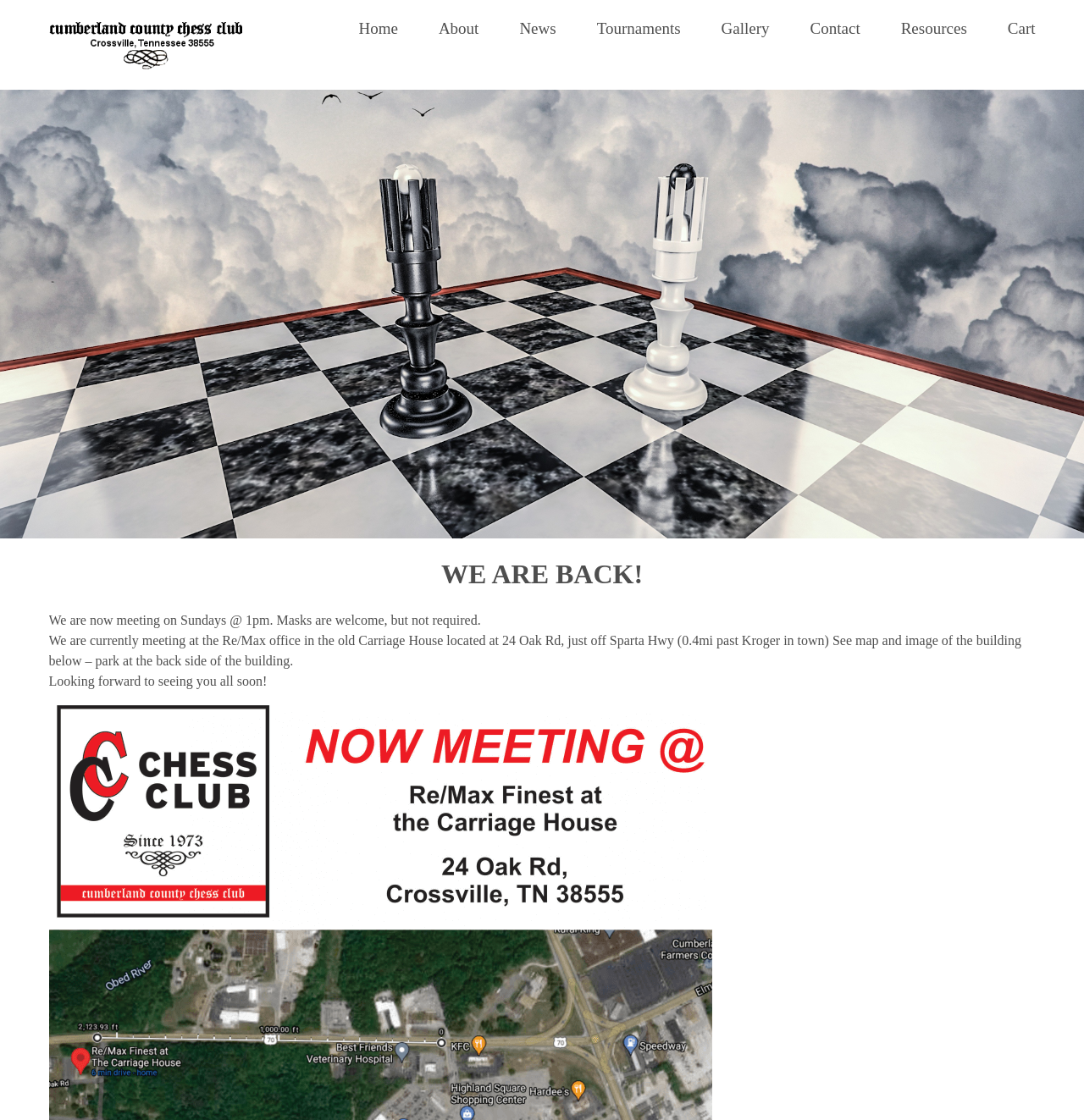Determine the bounding box coordinates for the UI element with the following description: "alt="Cumberland County Chess Club"". The coordinates should be four float numbers between 0 and 1, represented as [left, top, right, bottom].

[0.045, 0.018, 0.225, 0.062]